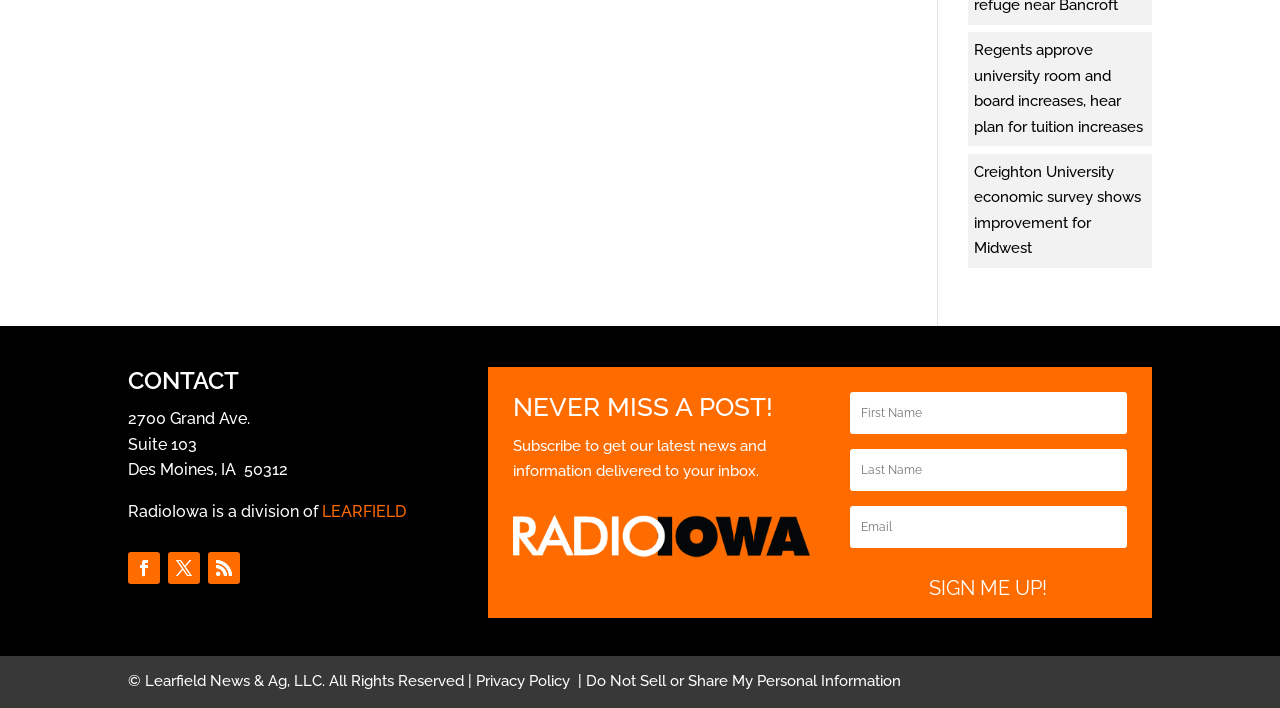From the webpage screenshot, predict the bounding box of the UI element that matches this description: "Webmaster Login".

None